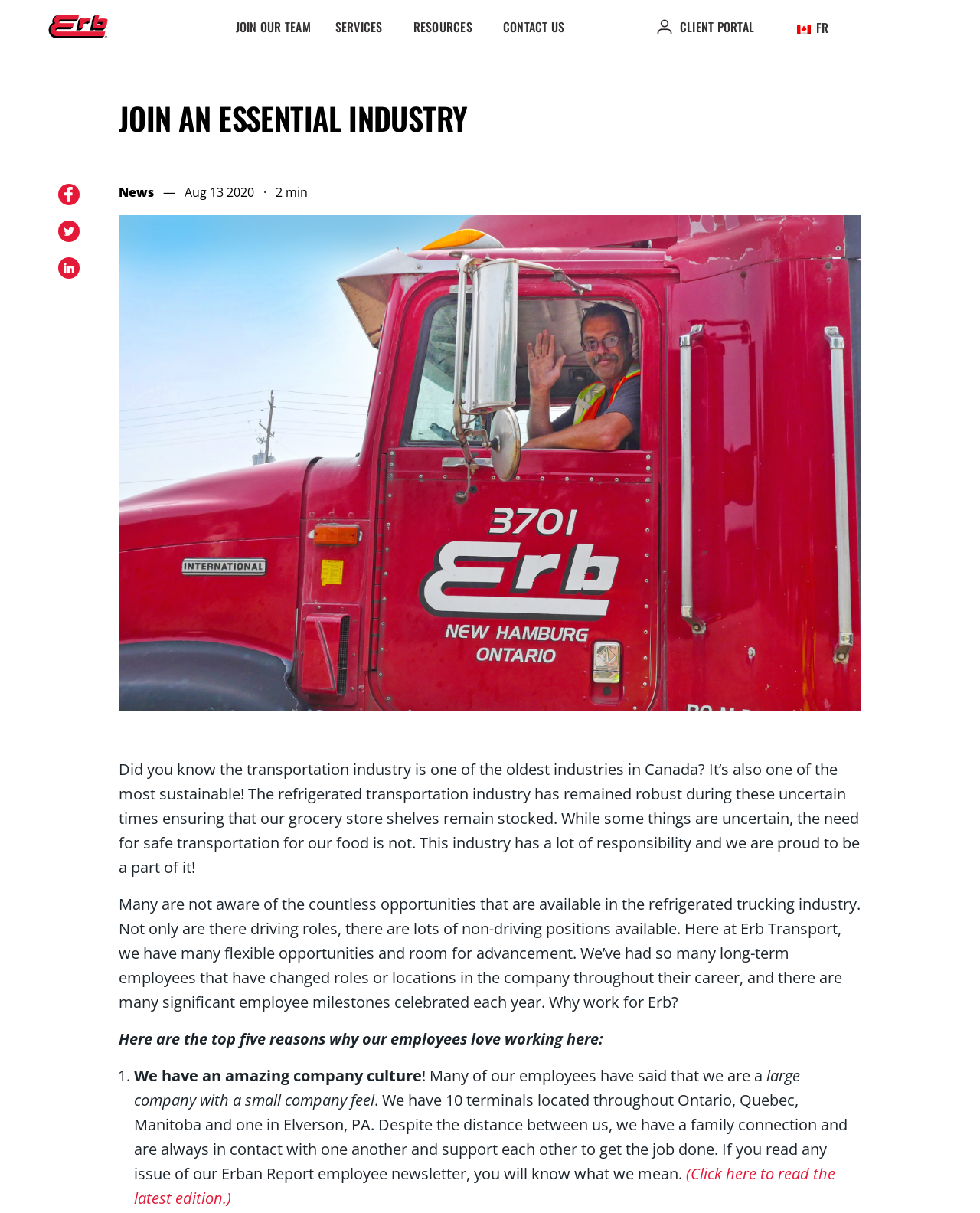Identify the primary heading of the webpage and provide its text.

JOIN AN ESSENTIAL INDUSTRY